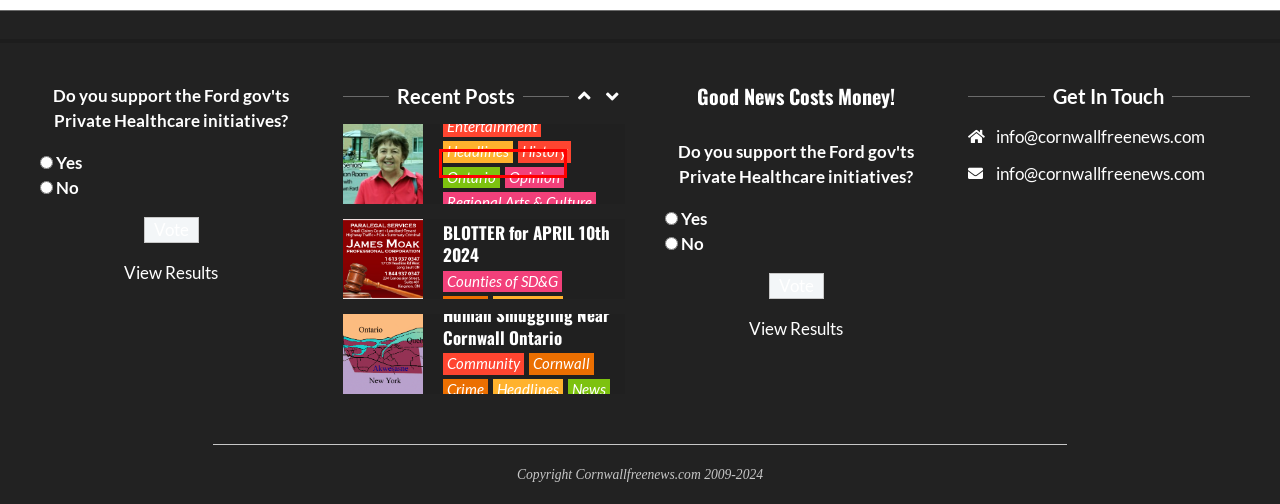Look at the screenshot of a webpage where a red rectangle bounding box is present. Choose the webpage description that best describes the new webpage after clicking the element inside the red bounding box. Here are the candidates:
A. Star Sponsor Pages – The Cornwall Free News
B. 2021 Election – The Cornwall Free News
C. Fishing – The Cornwall Free News
D. Health & Wellness – The Cornwall Free News
E. OPP Charge Scarborough Man After South Glengarry School Lockdown – The Cornwall Free News
F. Seniors Situation Room by Dawn Ford – Happy Victoria Day Weekend! – The Cornwall Free News
G. Seniors Situation by Dawn Ford – The Cornwall Free News
H. Crime – The Cornwall Free News

D